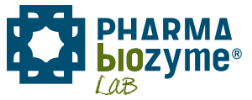Use a single word or phrase to answer the question: 
What is emphasized by the word 'biozyme' in a lighter green hue?

Focus on biotechnology